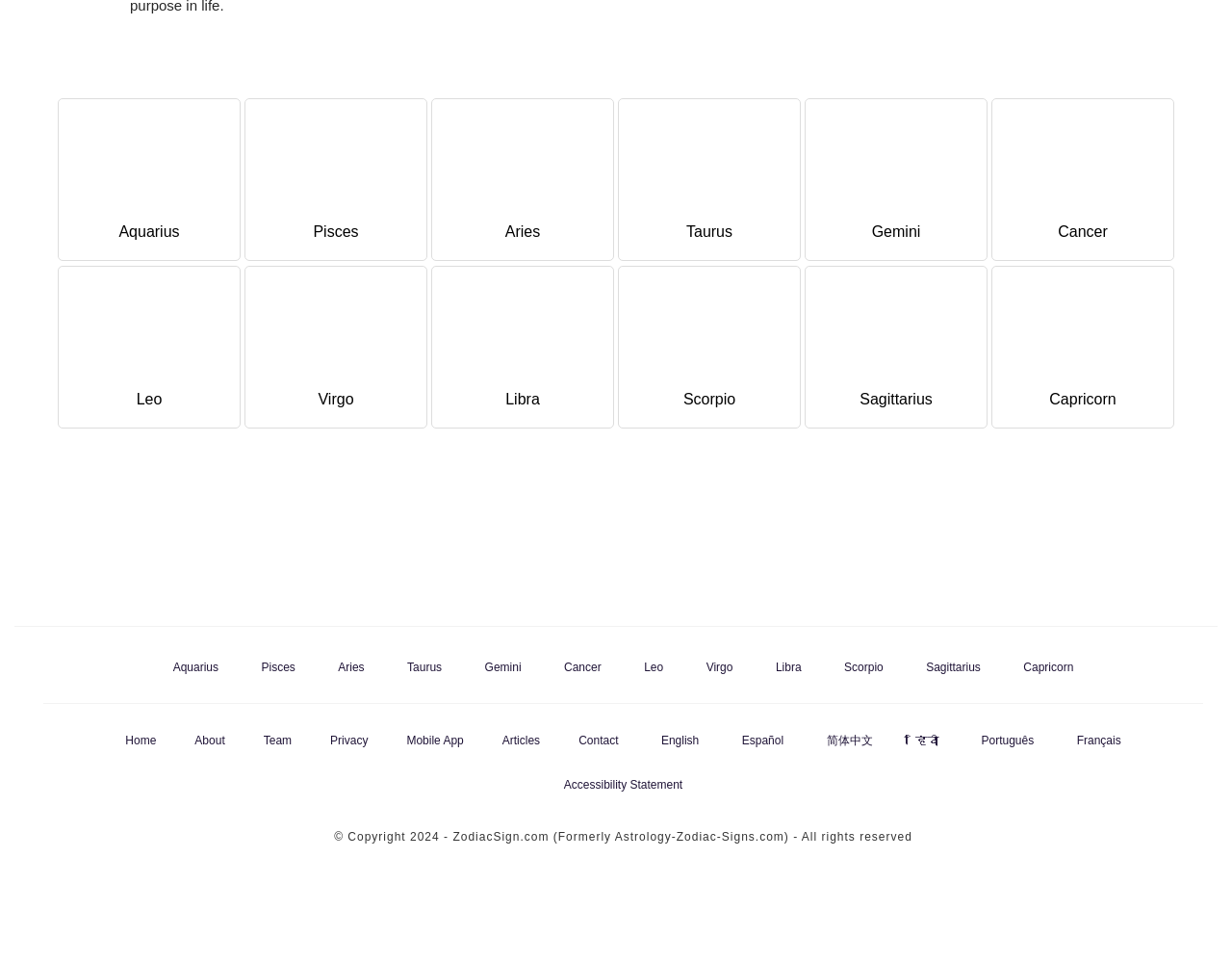Using the element description: "Scorpio", determine the bounding box coordinates for the specified UI element. The coordinates should be four float numbers between 0 and 1, [left, top, right, bottom].

[0.677, 0.681, 0.725, 0.705]